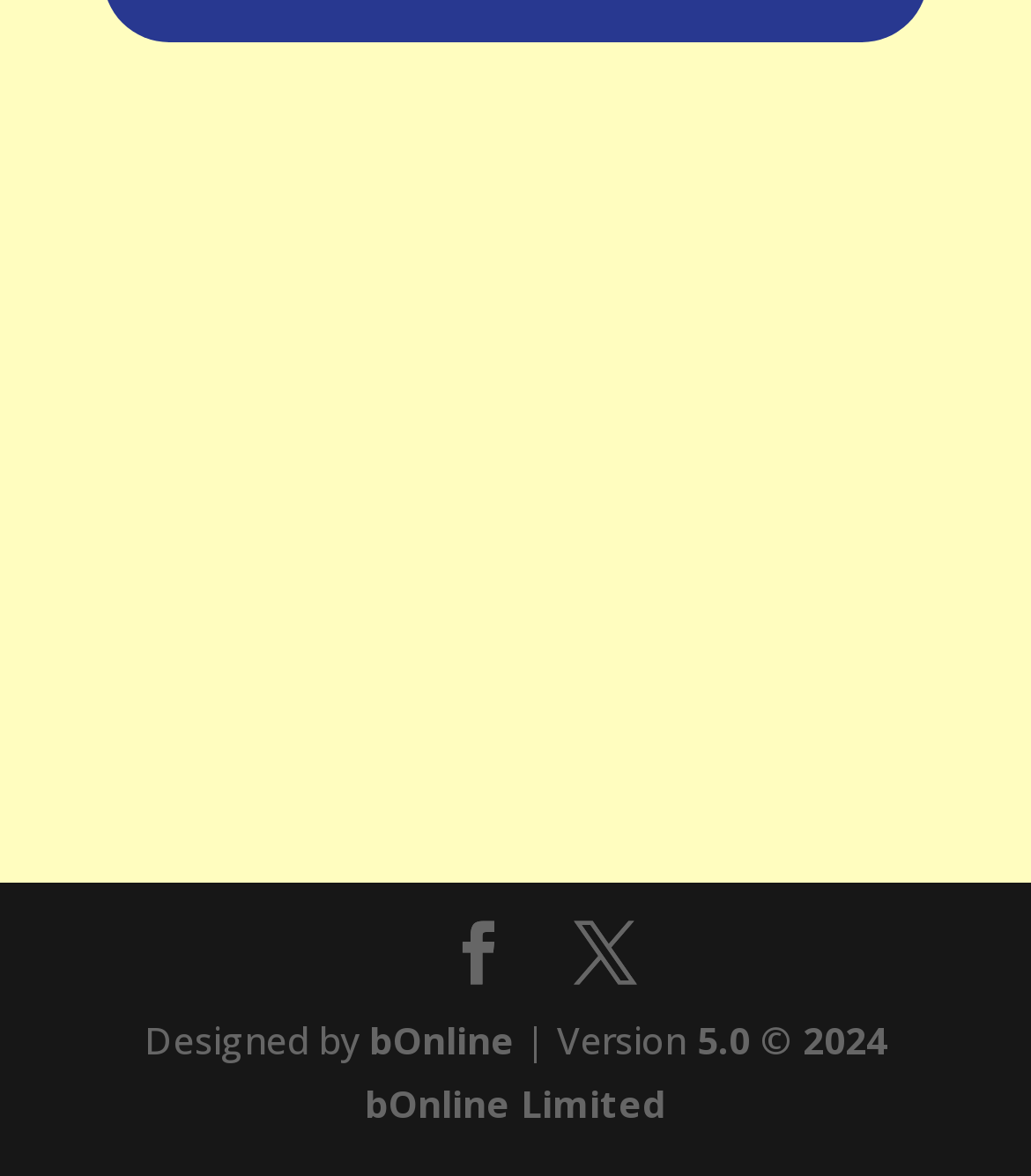Please locate the UI element described by "X" and provide its bounding box coordinates.

[0.556, 0.784, 0.618, 0.84]